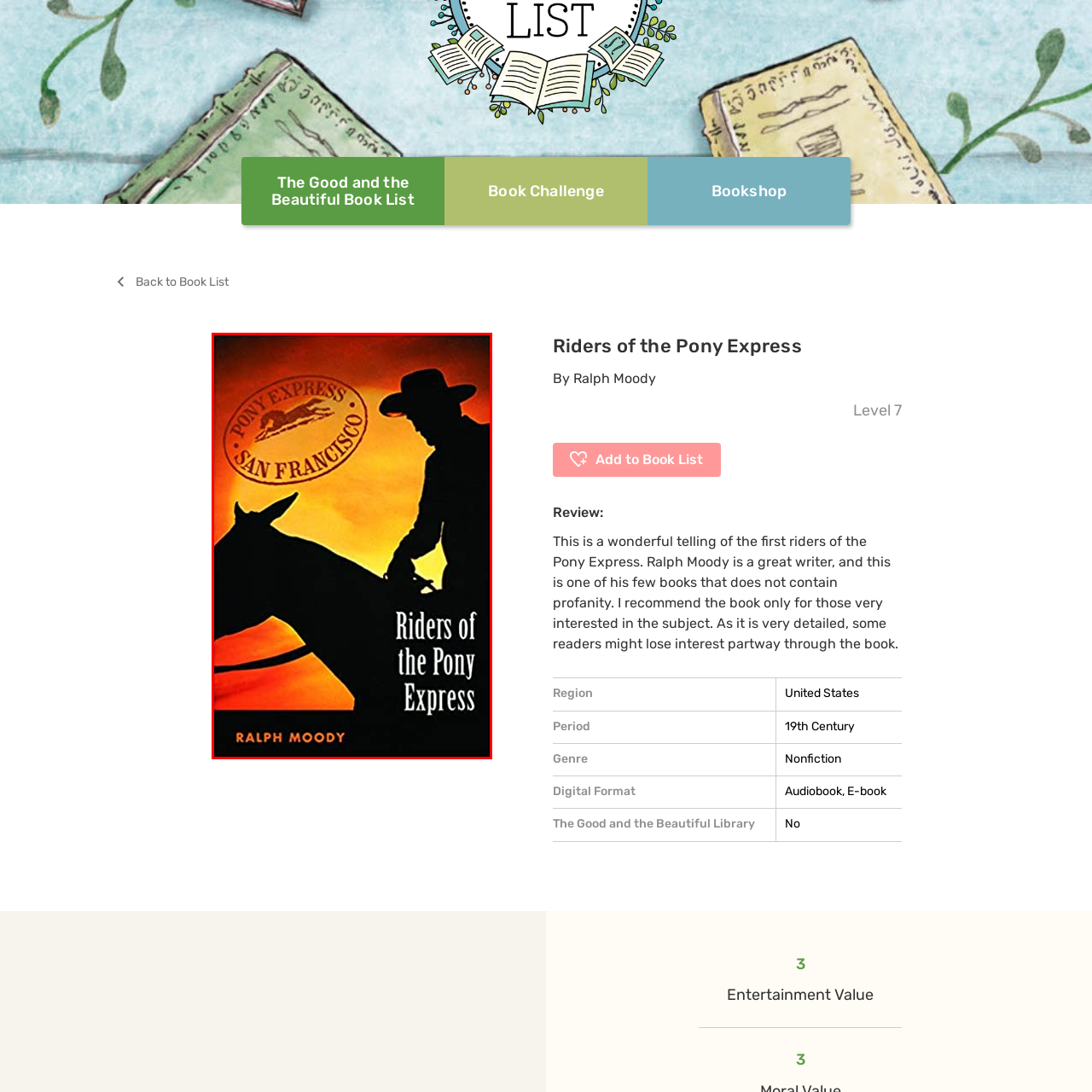Craft a detailed explanation of the image surrounded by the red outline.

The image features the cover of the book "Riders of the Pony Express" by Ralph Moody. The design showcases a striking silhouette of a rider and a horse against a vibrant orange and yellow sunset backdrop, evoking a sense of adventure and nostalgia. Prominently displayed at the top is the logo of the Pony Express, which reads "Pony Express San Francisco," hinting at the historical significance of the mail service during the 19th century. The title, "Riders of the Pony Express," is elegantly printed in bold, white letters just above the image of the horse. This book offers a detailed account of the first riders of the Pony Express, celebrated for its engaging storytelling and suitability for readers interested in this iconic chapter of American history.